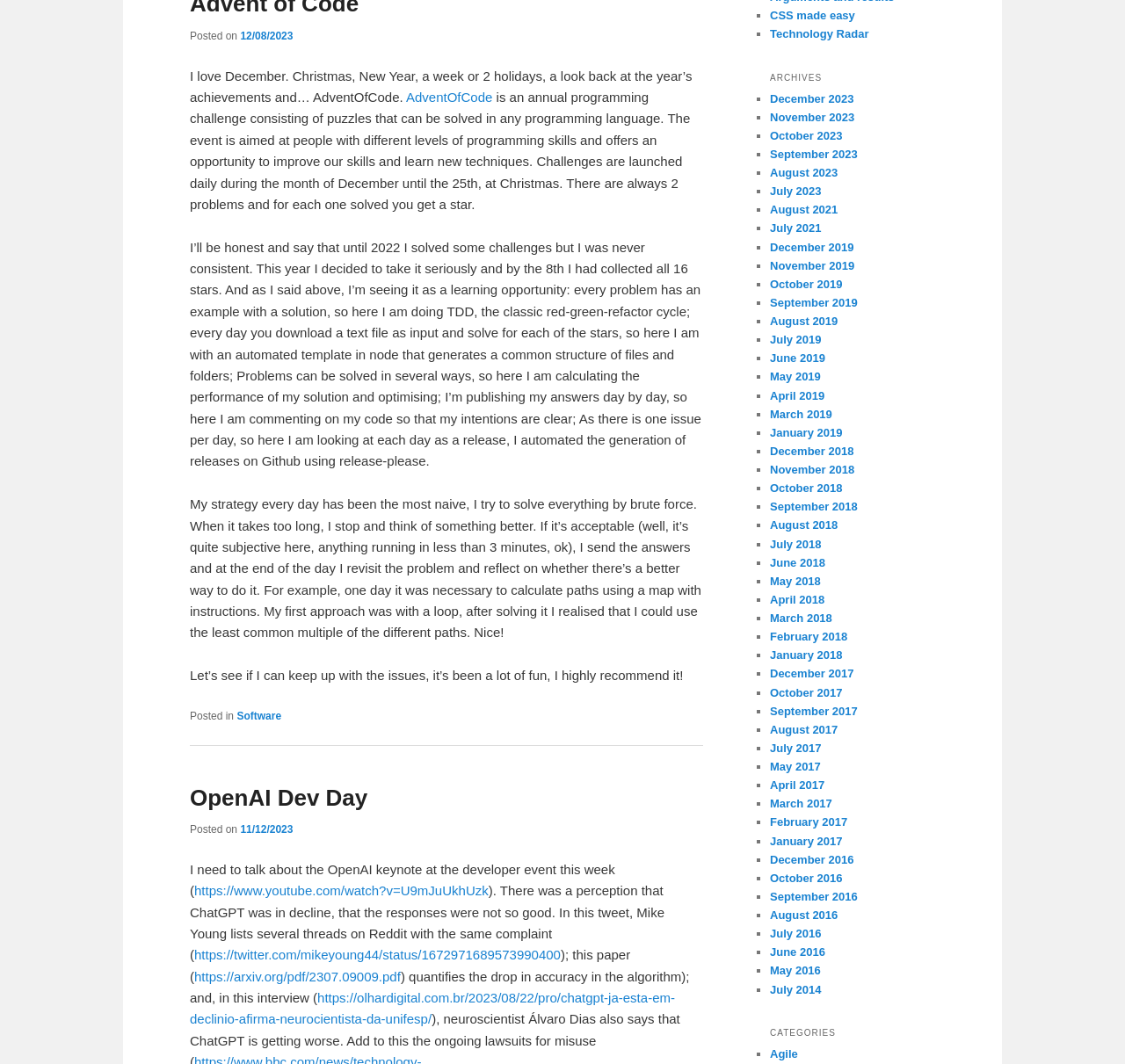Bounding box coordinates should be in the format (top-left x, top-left y, bottom-right x, bottom-right y) and all values should be floating point numbers between 0 and 1. Determine the bounding box coordinate for the UI element described as: July 2021

[0.684, 0.208, 0.73, 0.221]